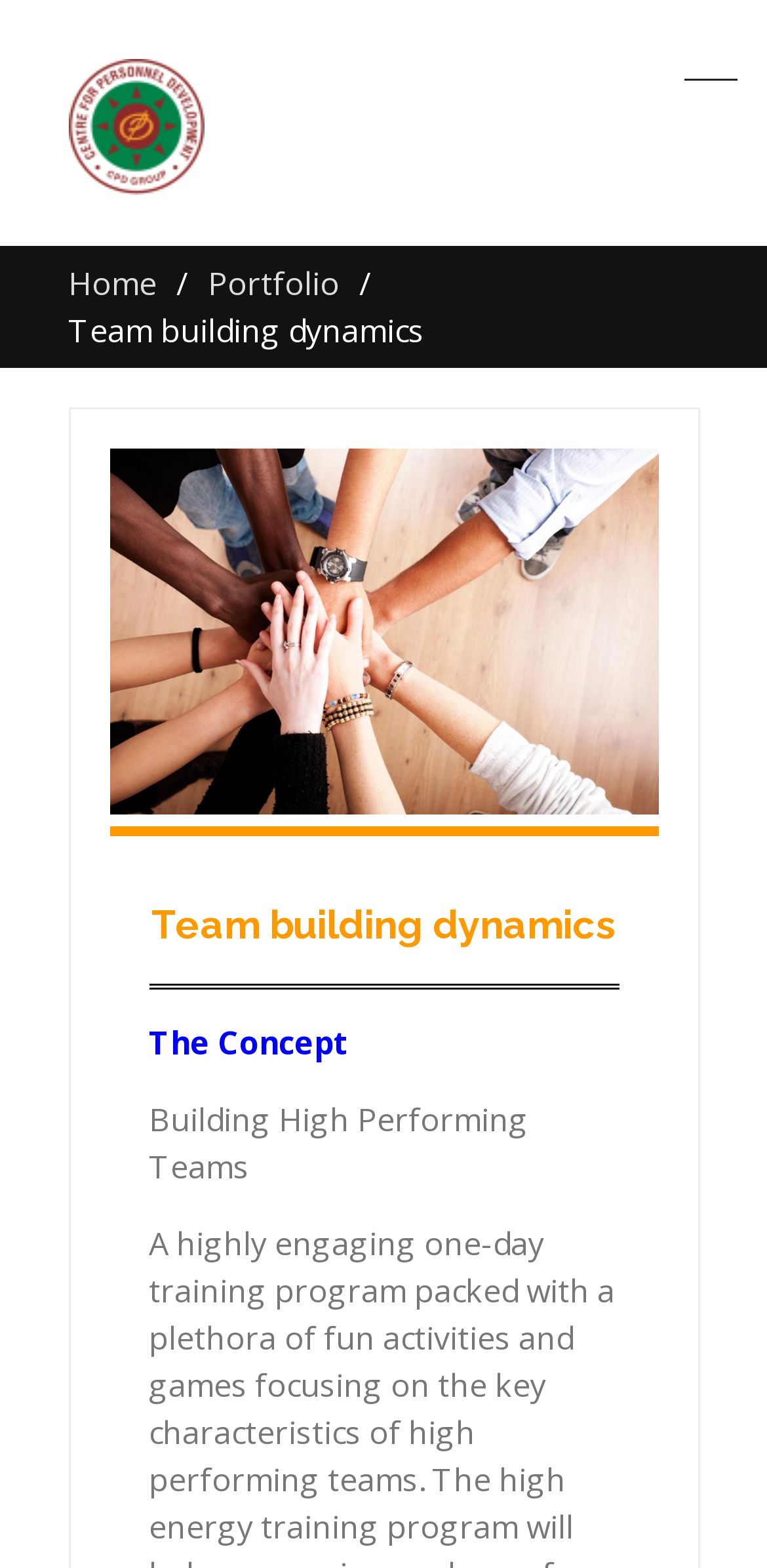Give the bounding box coordinates for the element described as: "Home".

[0.088, 0.167, 0.204, 0.194]